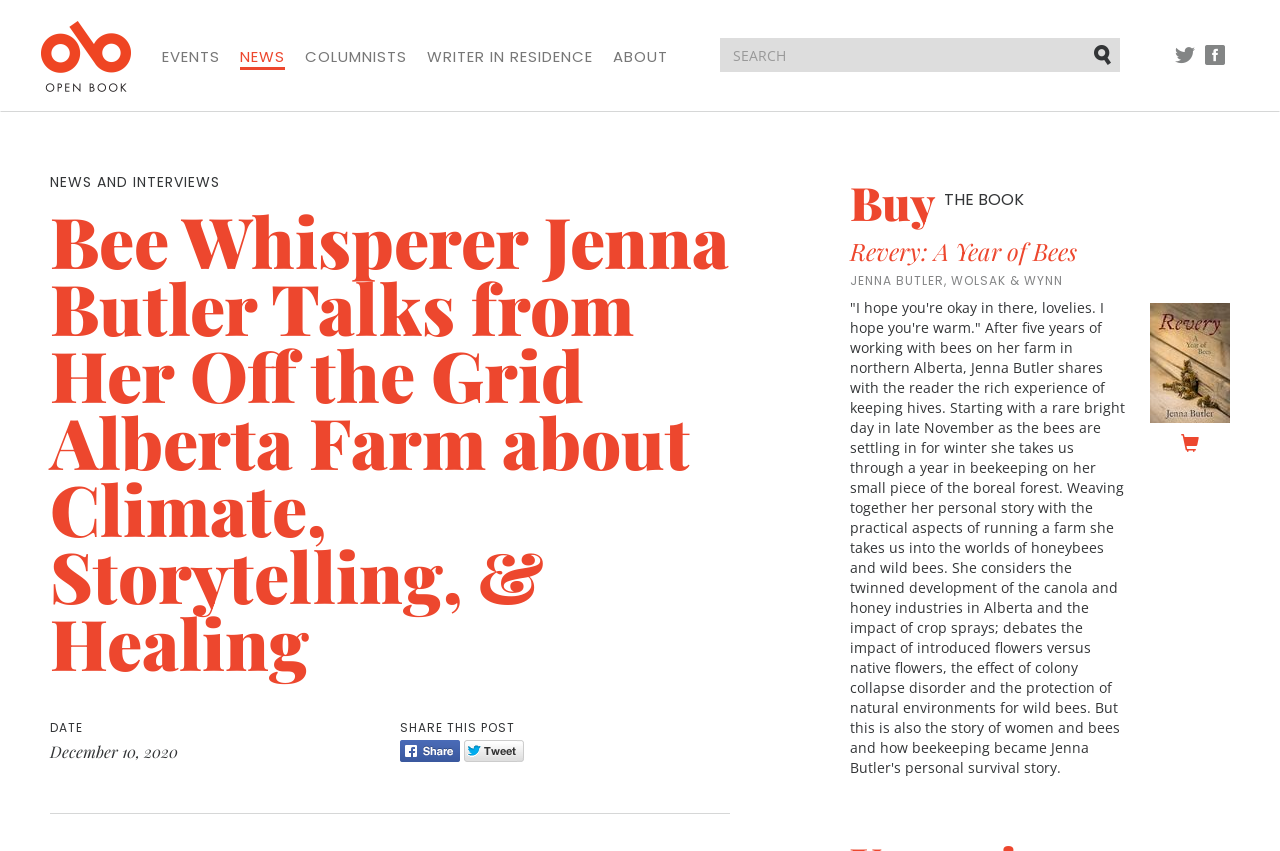What is the purpose of the 'SEARCH' textbox?
Based on the visual, give a brief answer using one word or a short phrase.

To search the website